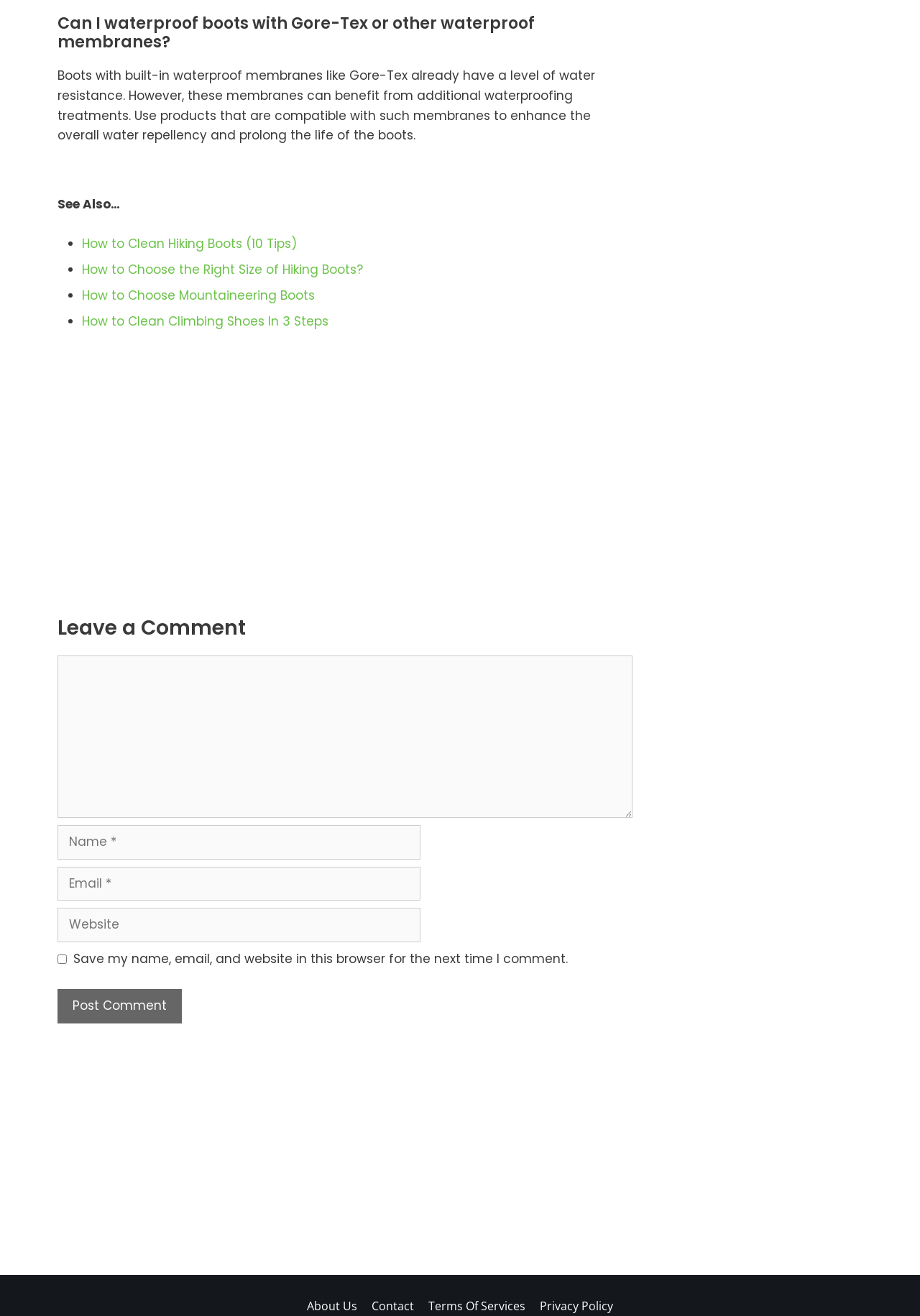What type of boots have built-in waterproof membranes?
Look at the image and answer the question with a single word or phrase.

Gore-Tex boots